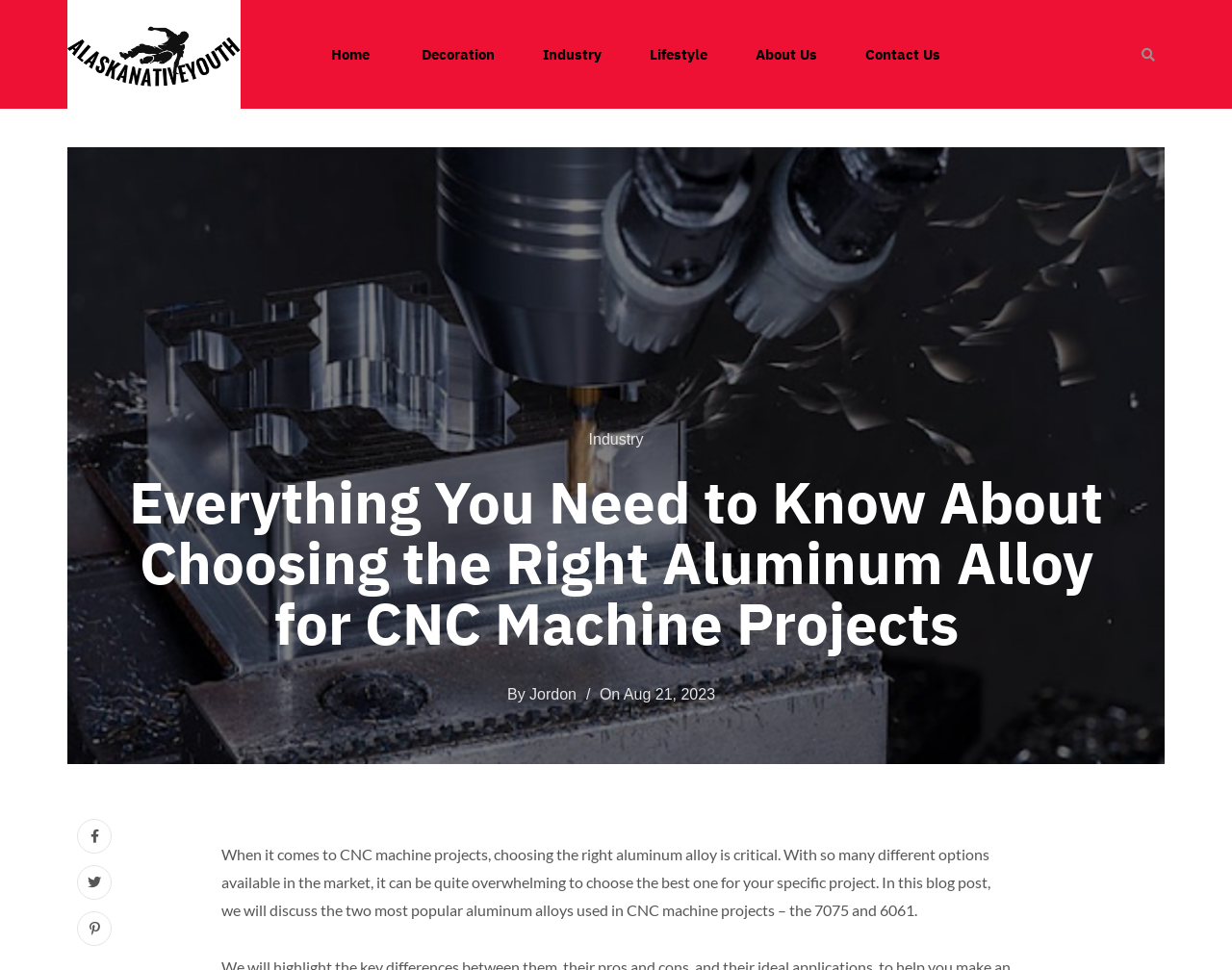What is the date of the blog post?
Offer a detailed and full explanation in response to the question.

The date of the blog post is mentioned as 'Aug 21, 2023' in the text that appears below the main heading of the webpage.